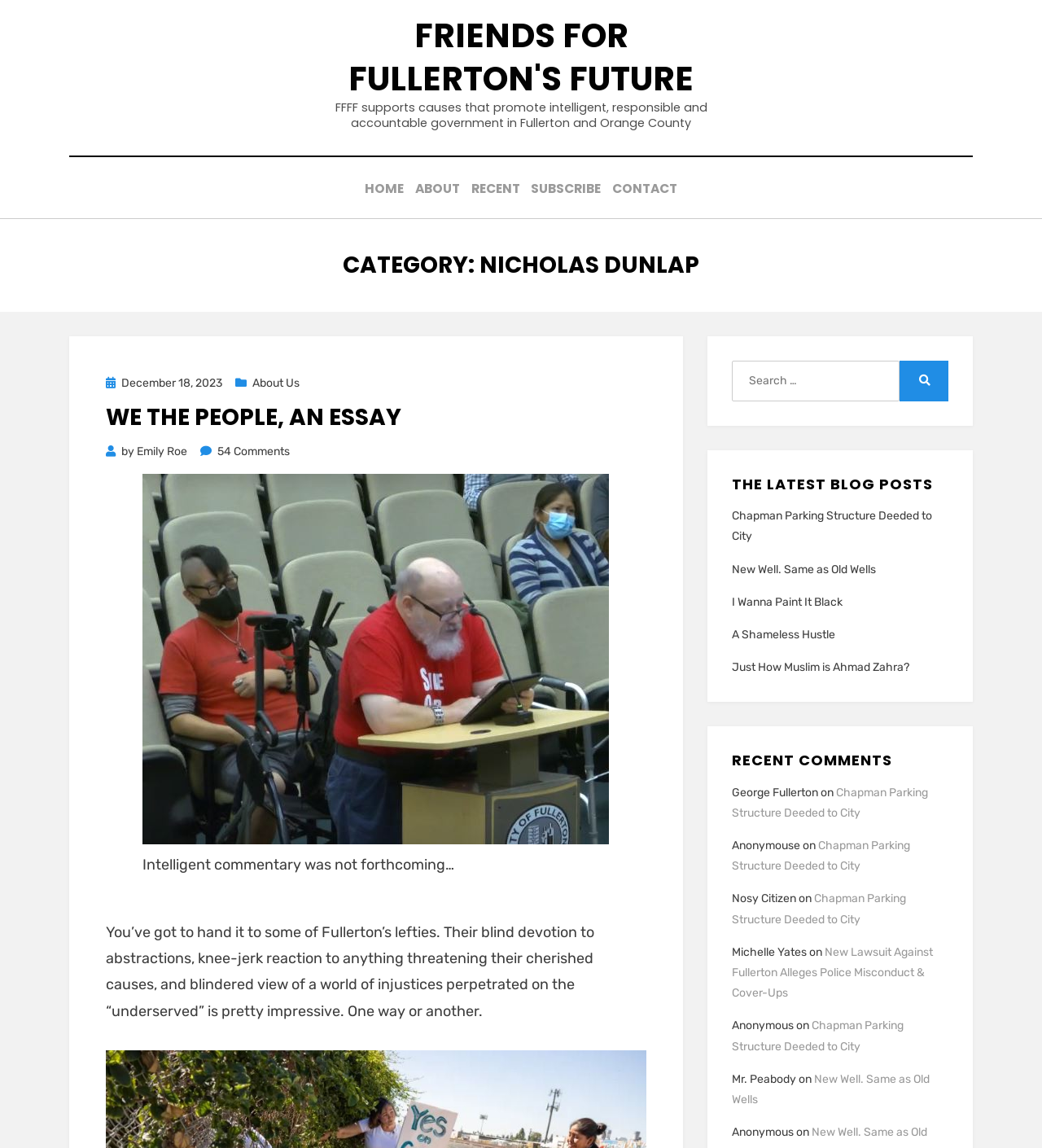Can you identify the bounding box coordinates of the clickable region needed to carry out this instruction: 'Check the recent comment from 'George Fullerton''? The coordinates should be four float numbers within the range of 0 to 1, stated as [left, top, right, bottom].

[0.702, 0.701, 0.785, 0.713]